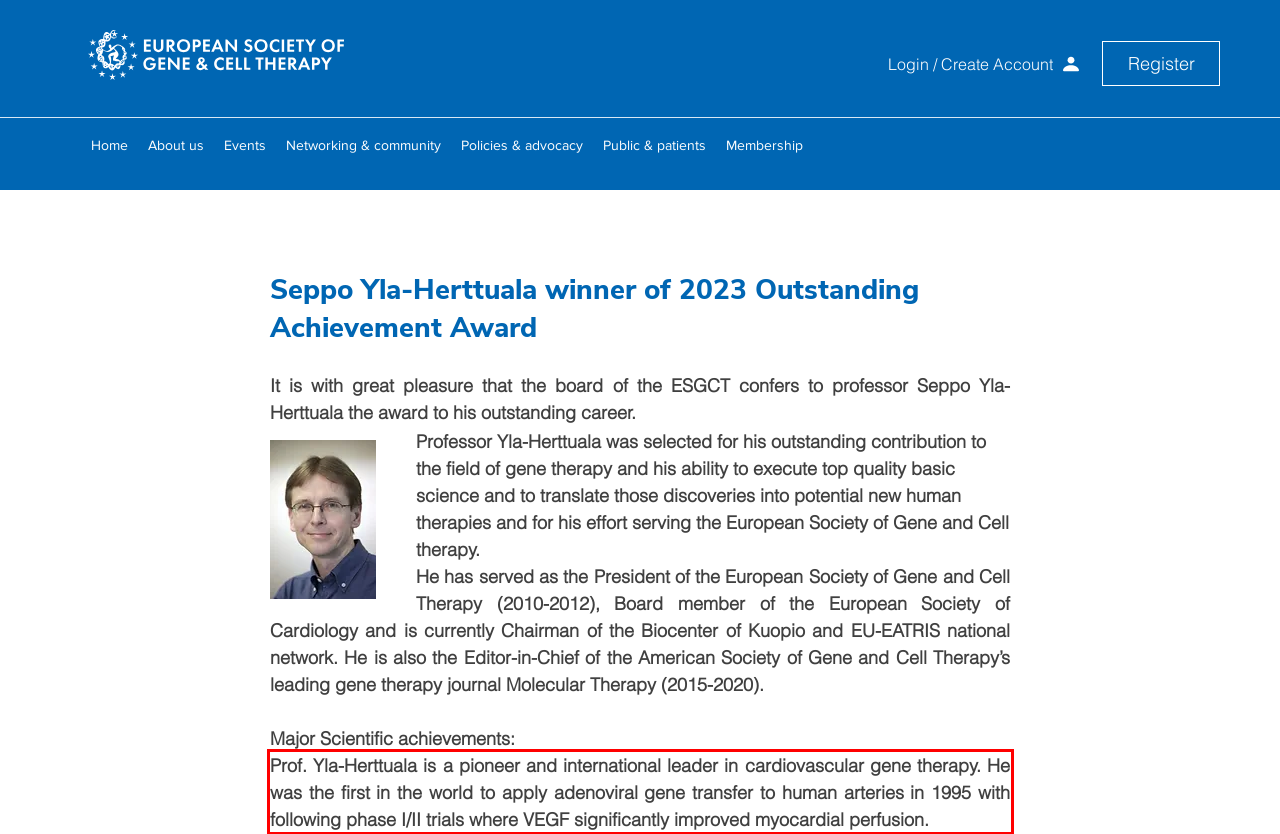View the screenshot of the webpage and identify the UI element surrounded by a red bounding box. Extract the text contained within this red bounding box.

Prof. Yla-Herttuala is a pioneer and international leader in cardiovascular gene therapy. He was the first in the world to apply adenoviral gene transfer to human arteries in 1995 with following phase I/II trials where VEGF significantly improved myocardial perfusion.